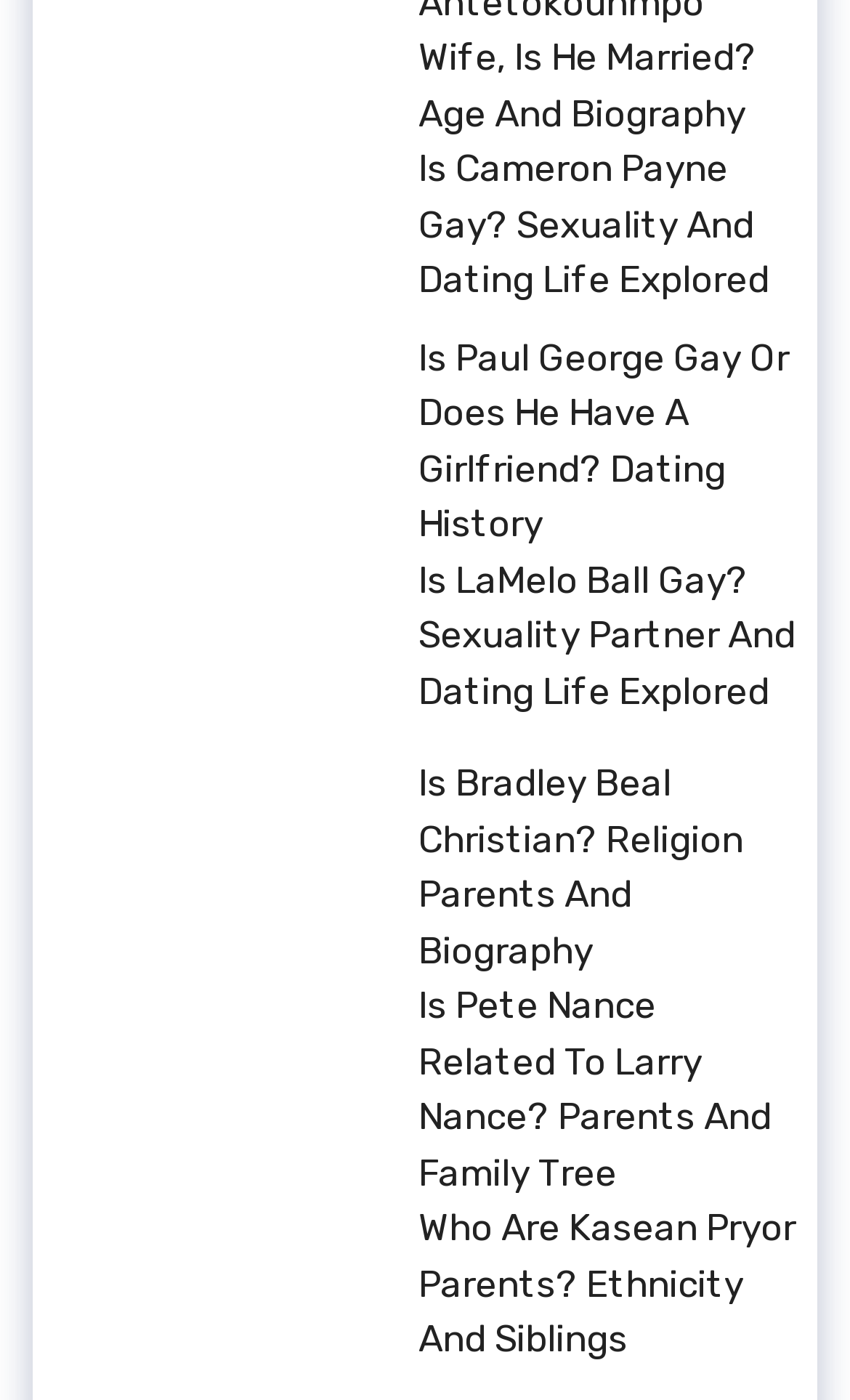Can you provide the bounding box coordinates for the element that should be clicked to implement the instruction: "Explore Cameron Payne's sexuality and dating life"?

[0.064, 0.09, 0.449, 0.224]